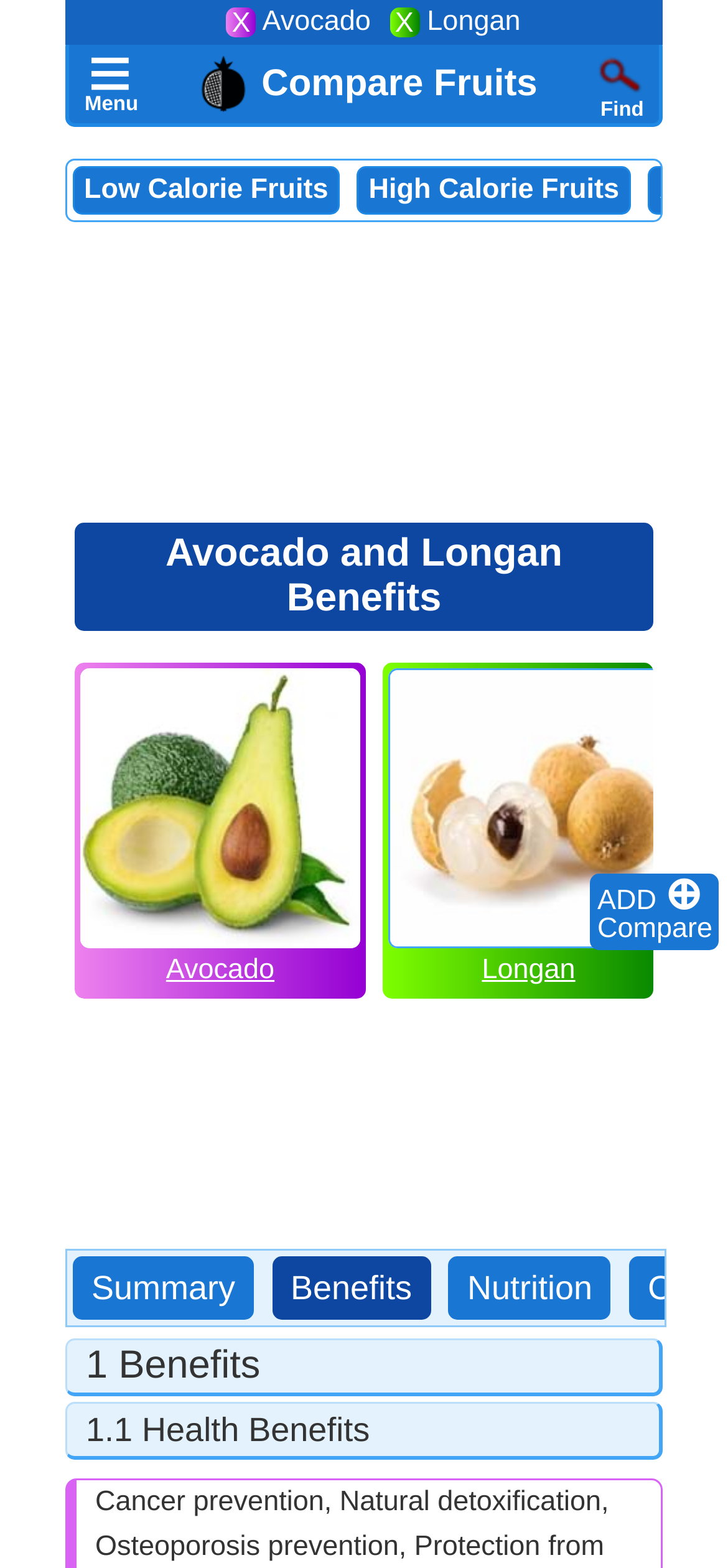Determine the bounding box coordinates of the UI element that matches the following description: "Avocado". The coordinates should be four float numbers between 0 and 1 in the format [left, top, right, bottom].

[0.228, 0.602, 0.377, 0.629]